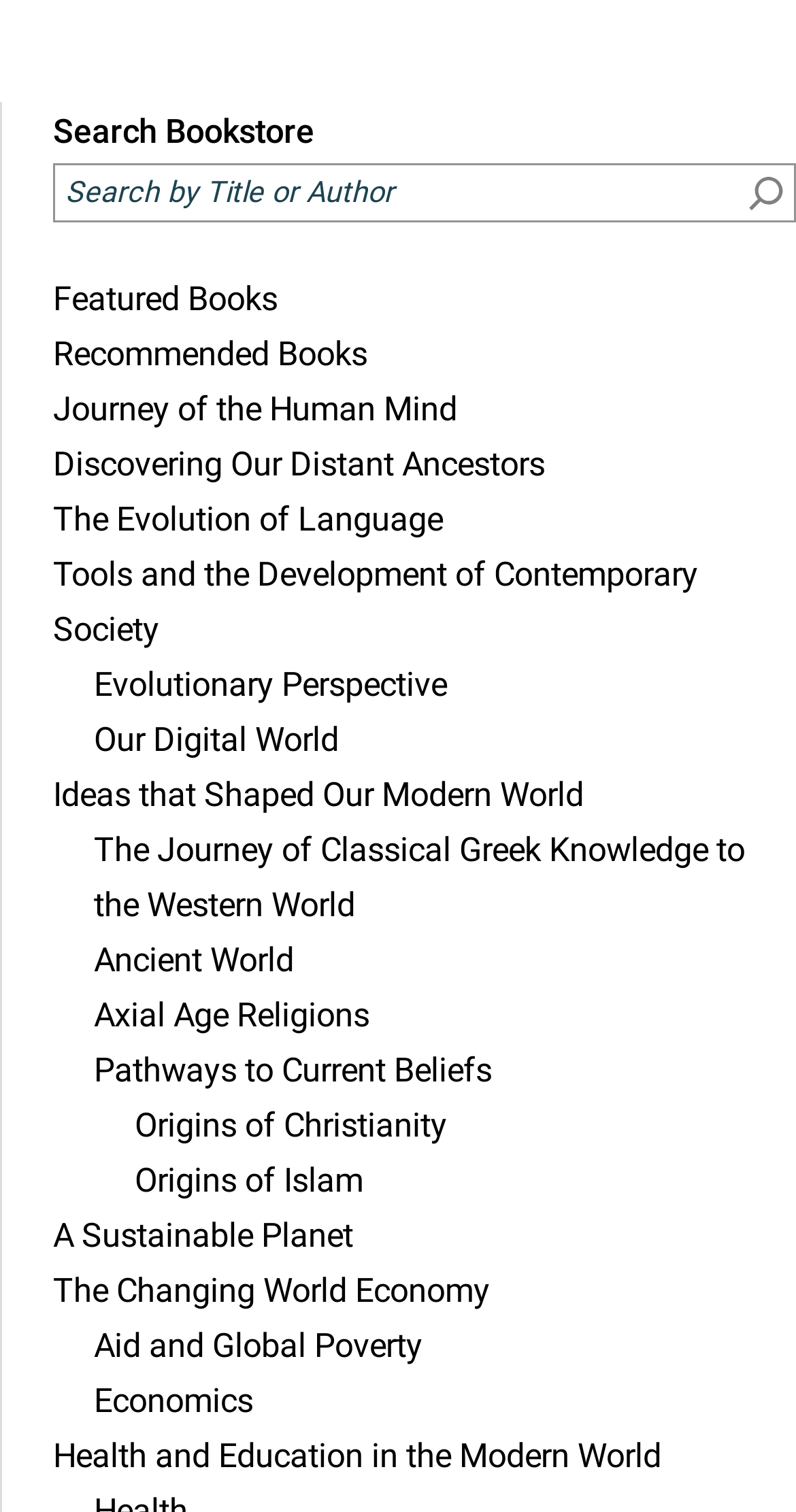Identify the bounding box coordinates for the region of the element that should be clicked to carry out the instruction: "Go to the 'Health and Education in the Modern World' page". The bounding box coordinates should be four float numbers between 0 and 1, i.e., [left, top, right, bottom].

[0.067, 0.945, 1.0, 0.982]